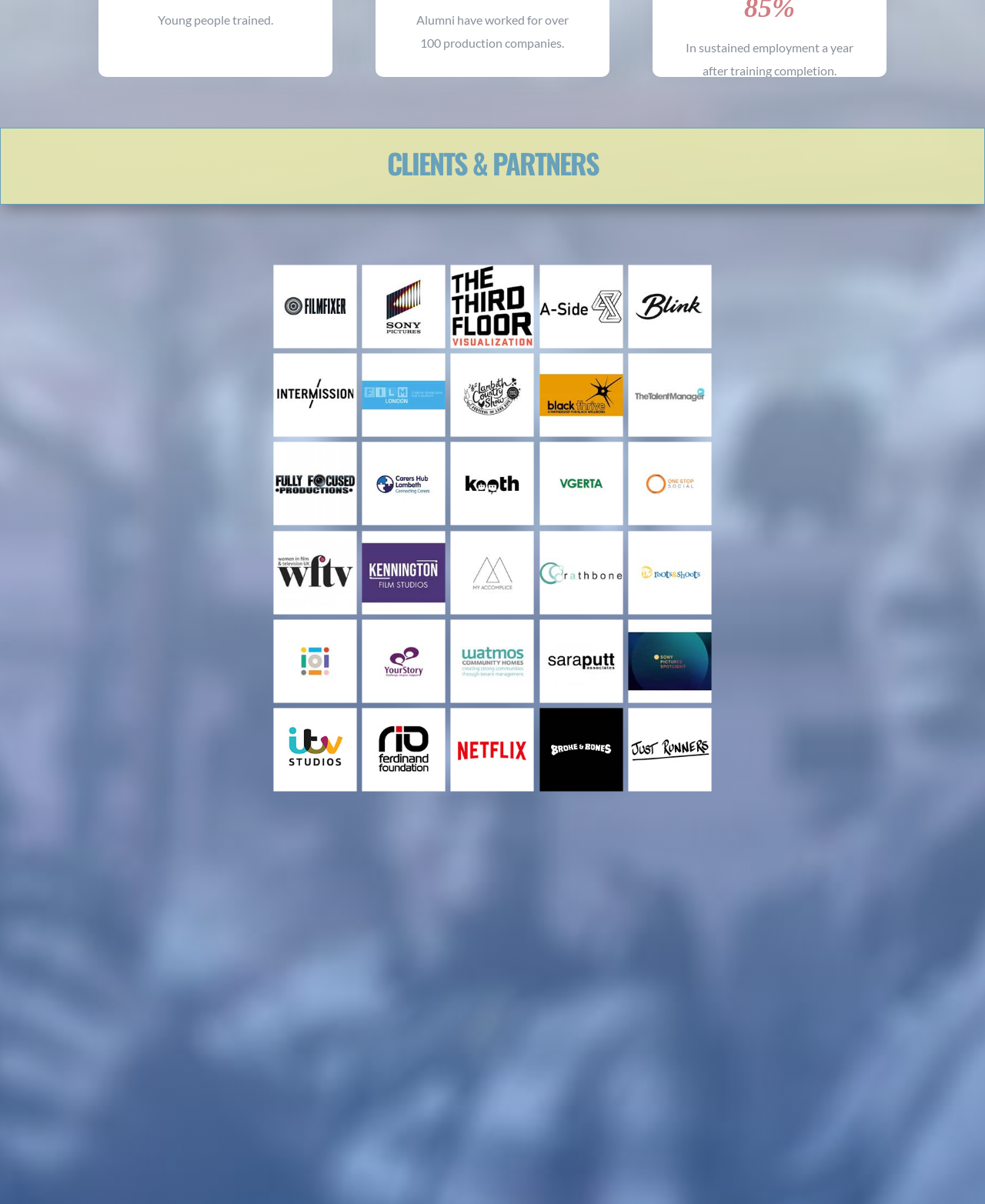Find the bounding box coordinates of the clickable region needed to perform the following instruction: "Check out itvsquare". The coordinates should be provided as four float numbers between 0 and 1, i.e., [left, top, right, bottom].

[0.279, 0.644, 0.361, 0.66]